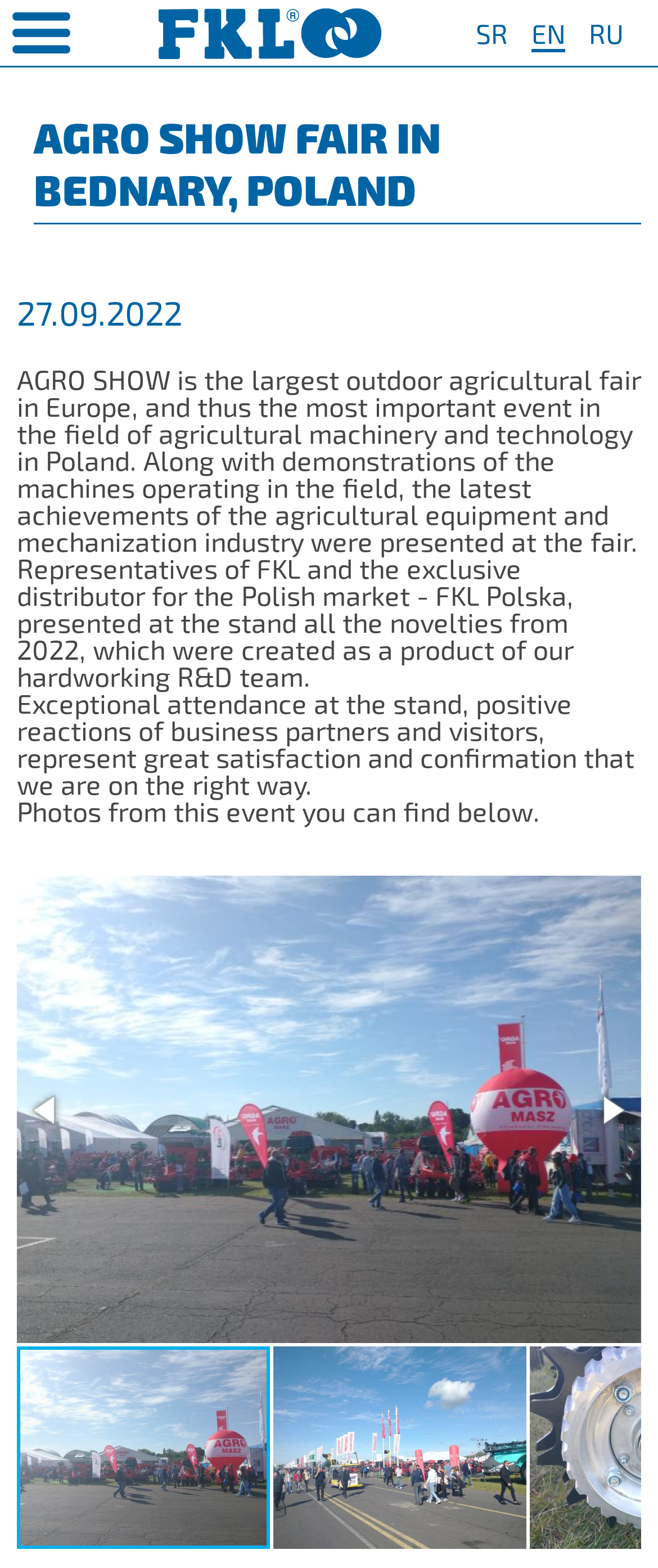What is the company mentioned in the webpage?
Kindly give a detailed and elaborate answer to the question.

The webpage mentions a company called FKL, which is obtained from the context of the text, specifically from the sentence 'Representatives of FKL and the exclusive distributor for the Polish market - FKL Polska, presented at the stand all the novelties from 2022...'.